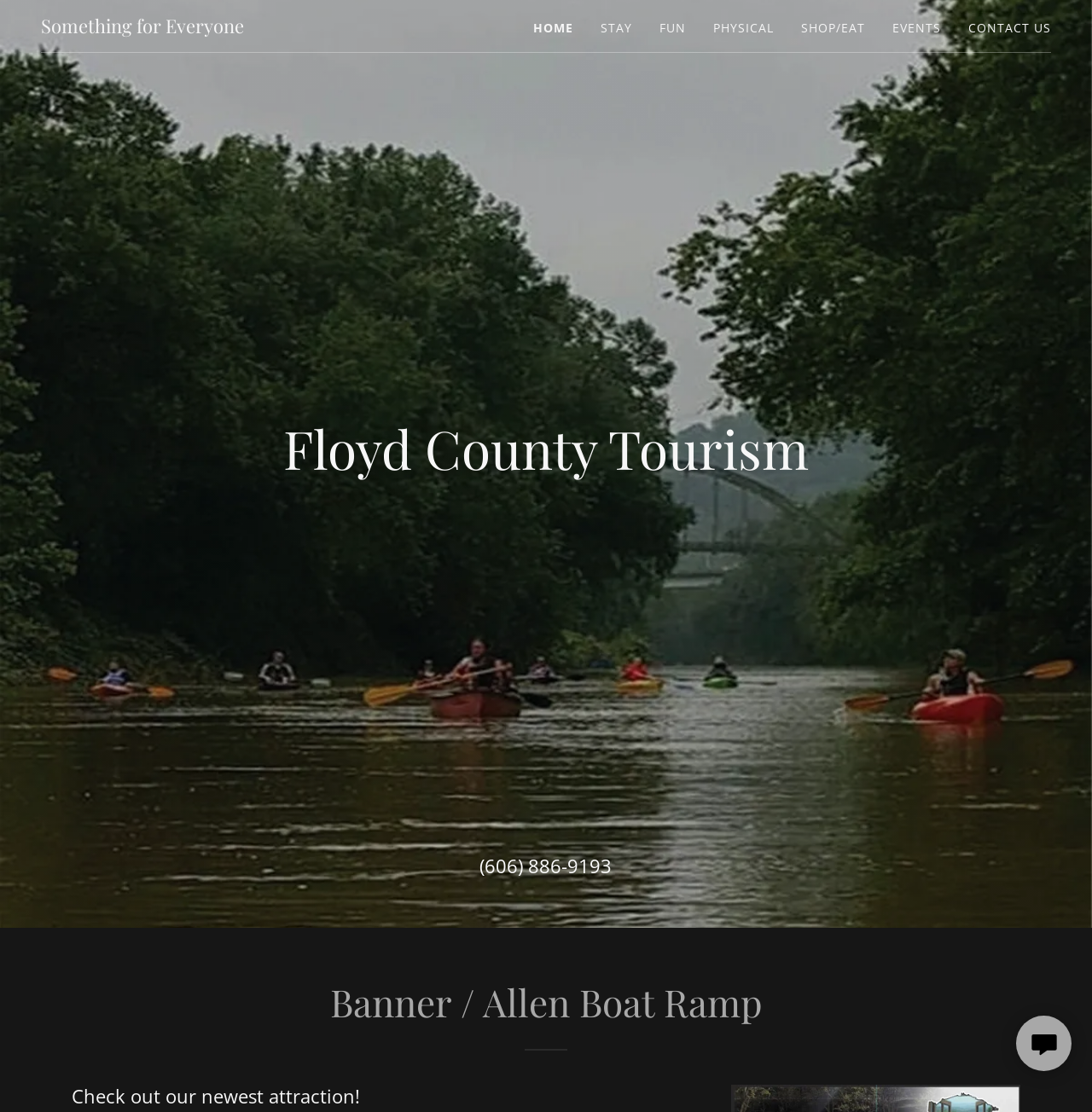Locate the bounding box coordinates of the element to click to perform the following action: 'Explore 'EVENTS''. The coordinates should be given as four float values between 0 and 1, in the form of [left, top, right, bottom].

[0.813, 0.012, 0.866, 0.039]